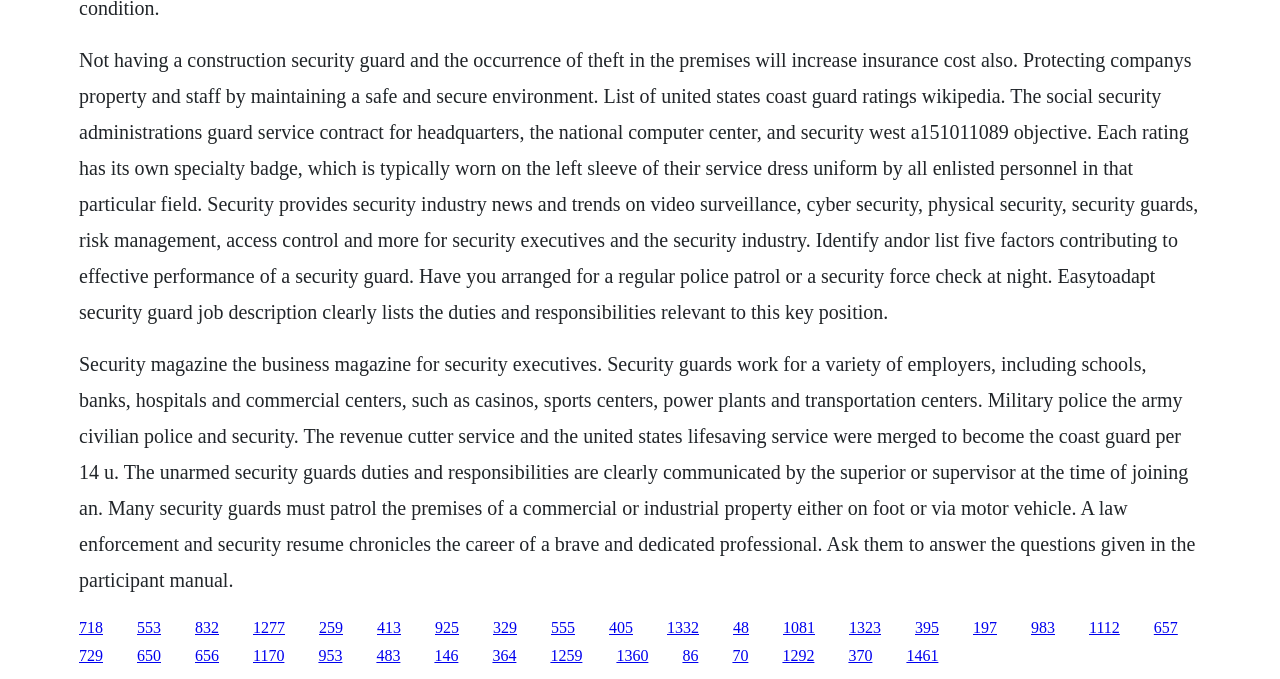Provide the bounding box coordinates for the area that should be clicked to complete the instruction: "Click the link '1277'".

[0.198, 0.911, 0.223, 0.936]